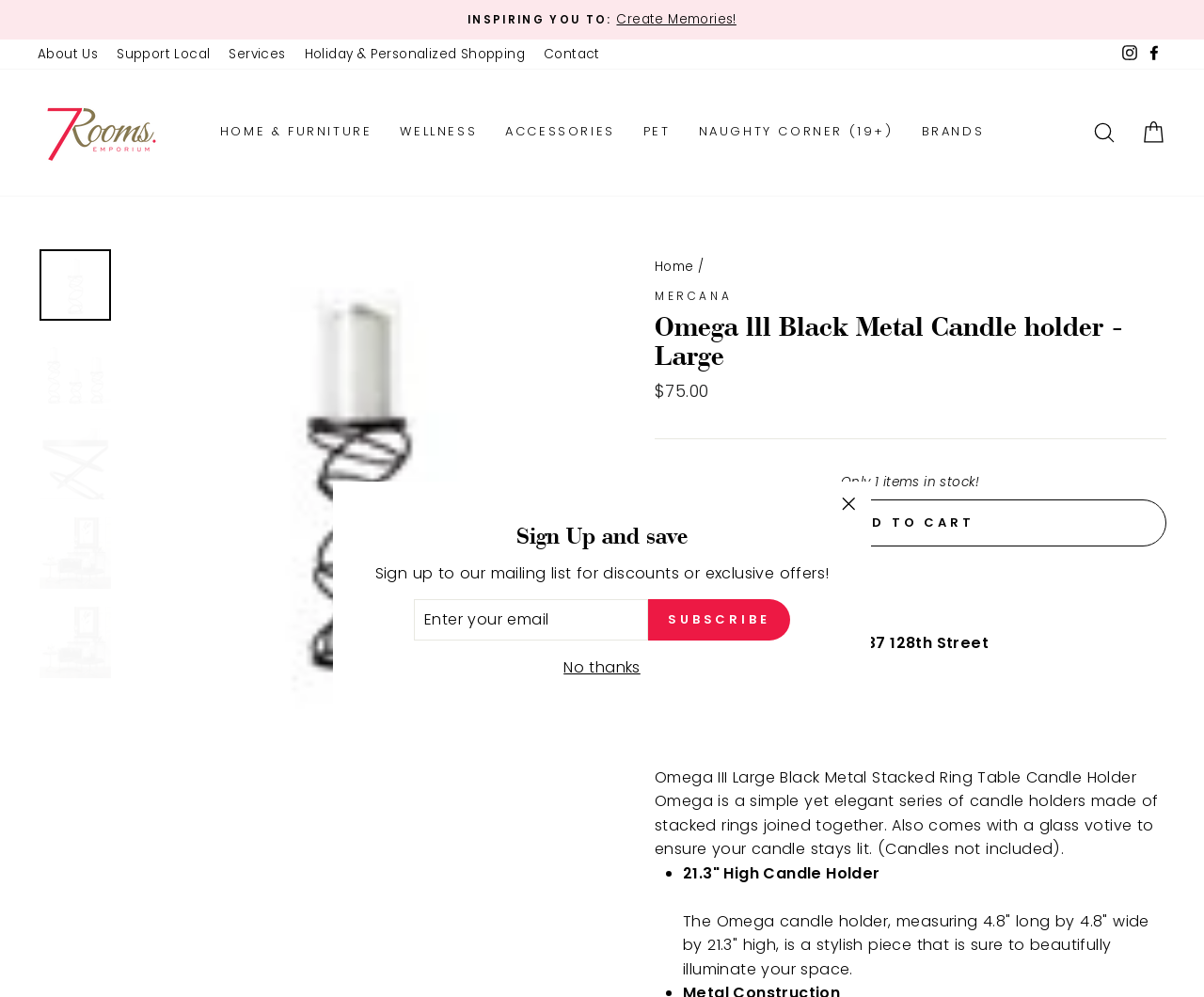Find and indicate the bounding box coordinates of the region you should select to follow the given instruction: "Click the 'ADD TO CART' button".

[0.544, 0.501, 0.969, 0.548]